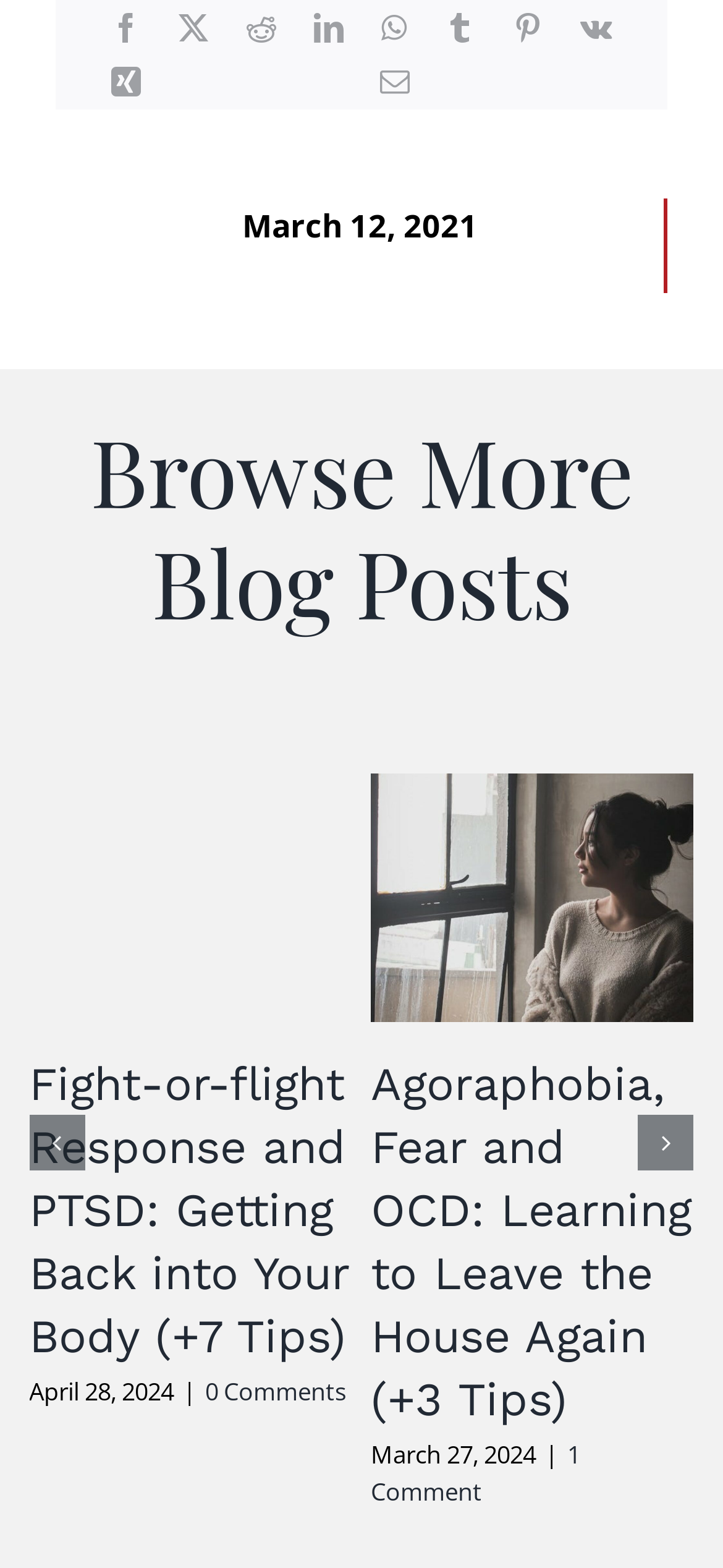Find the bounding box coordinates for the element that must be clicked to complete the instruction: "Read Fight-or-flight Response and PTSD: Getting Back into Your Body (+7 Tips)". The coordinates should be four float numbers between 0 and 1, indicated as [left, top, right, bottom].

[0.04, 0.674, 0.481, 0.869]